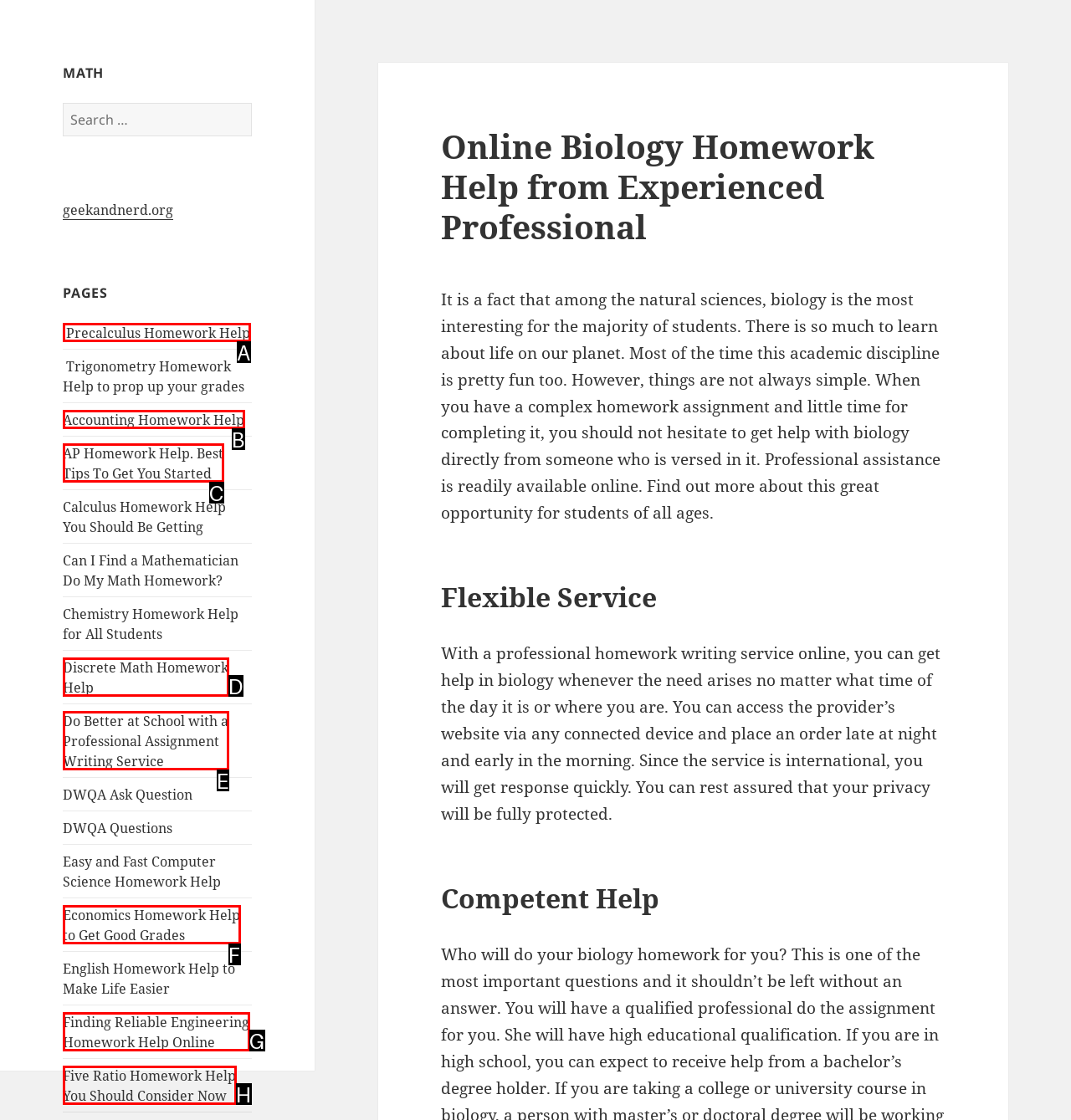Identify the matching UI element based on the description: Apply
Reply with the letter from the available choices.

None